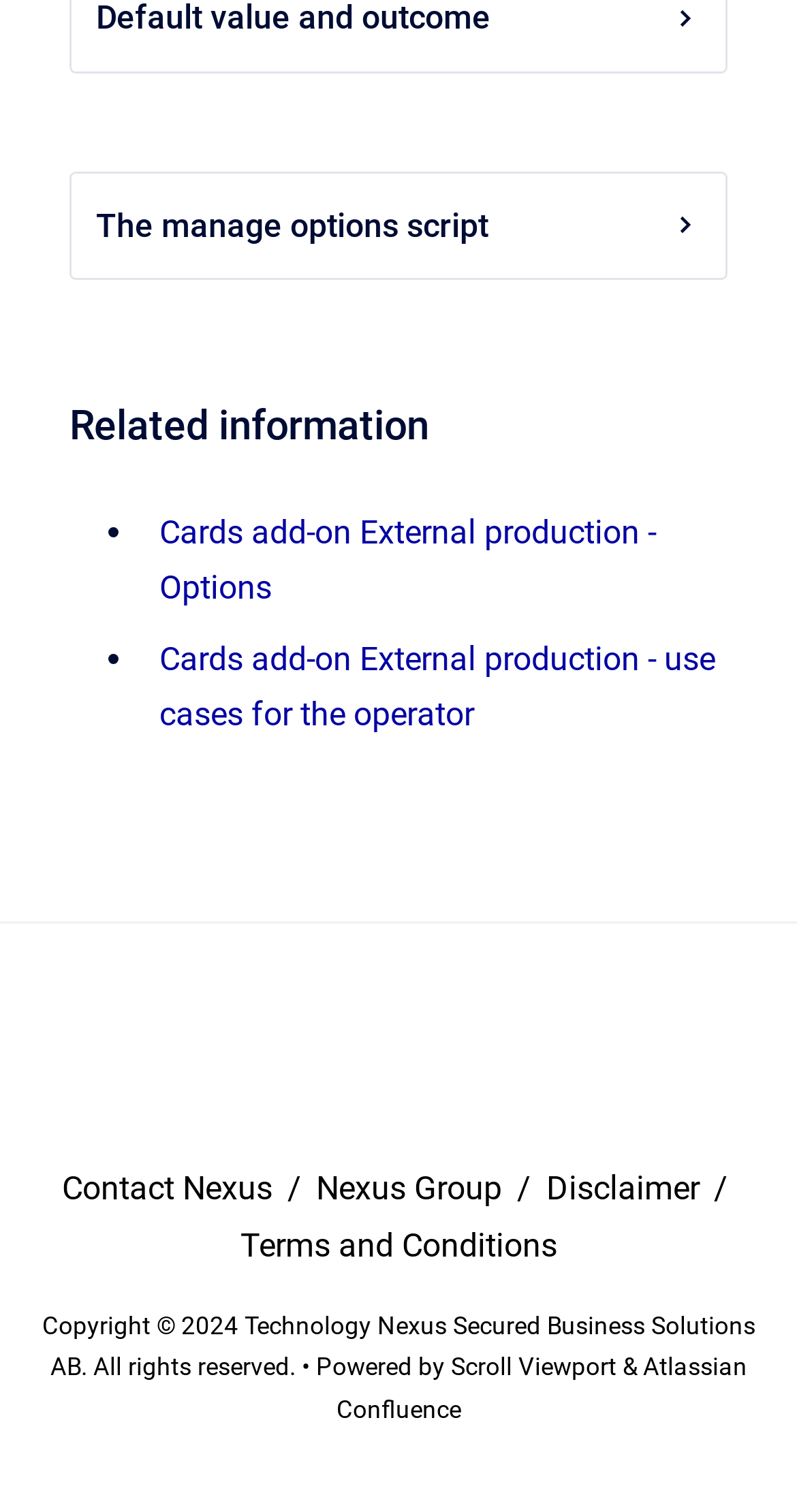Answer the question with a brief word or phrase:
What is the first related information link?

Cards add-on External production - Options